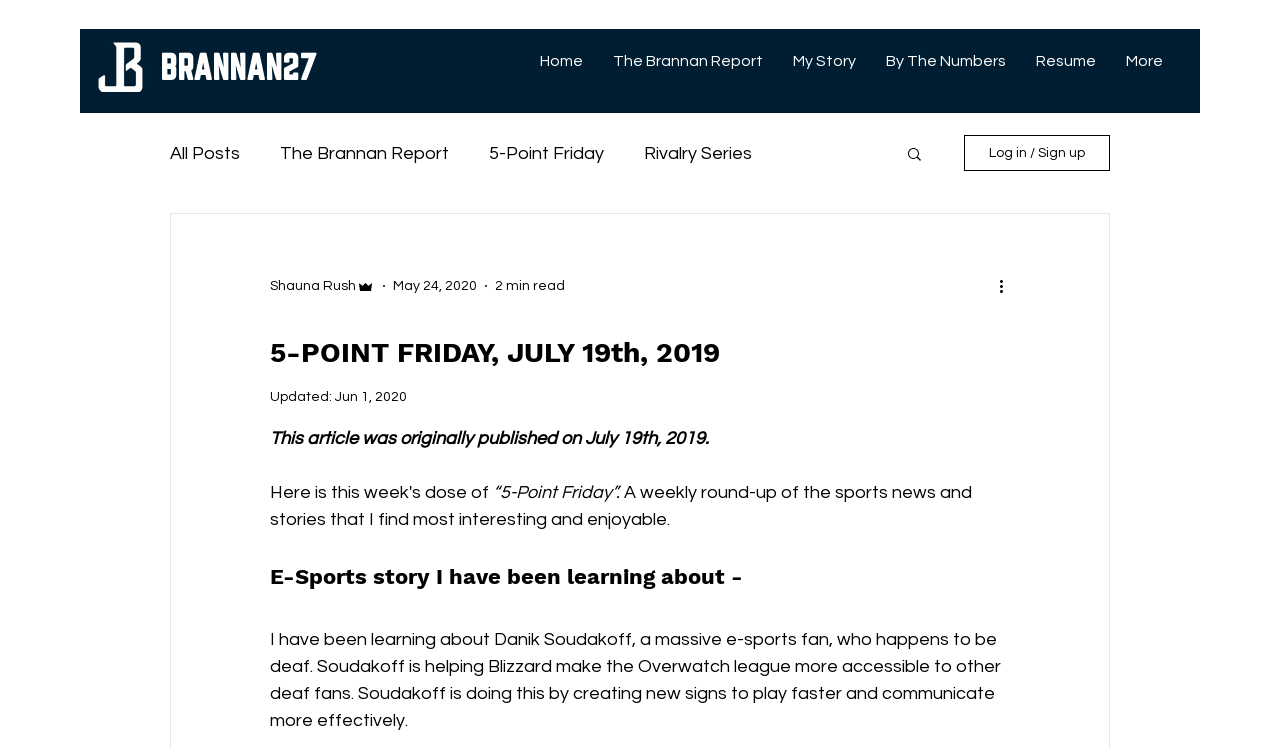What is the name of the series mentioned in the article?
Refer to the image and offer an in-depth and detailed answer to the question.

I found the answer by reading the heading '5-POINT FRIDAY, JULY 19th, 2019' and the subsequent text which mentions it as a weekly round-up of sports news and stories.